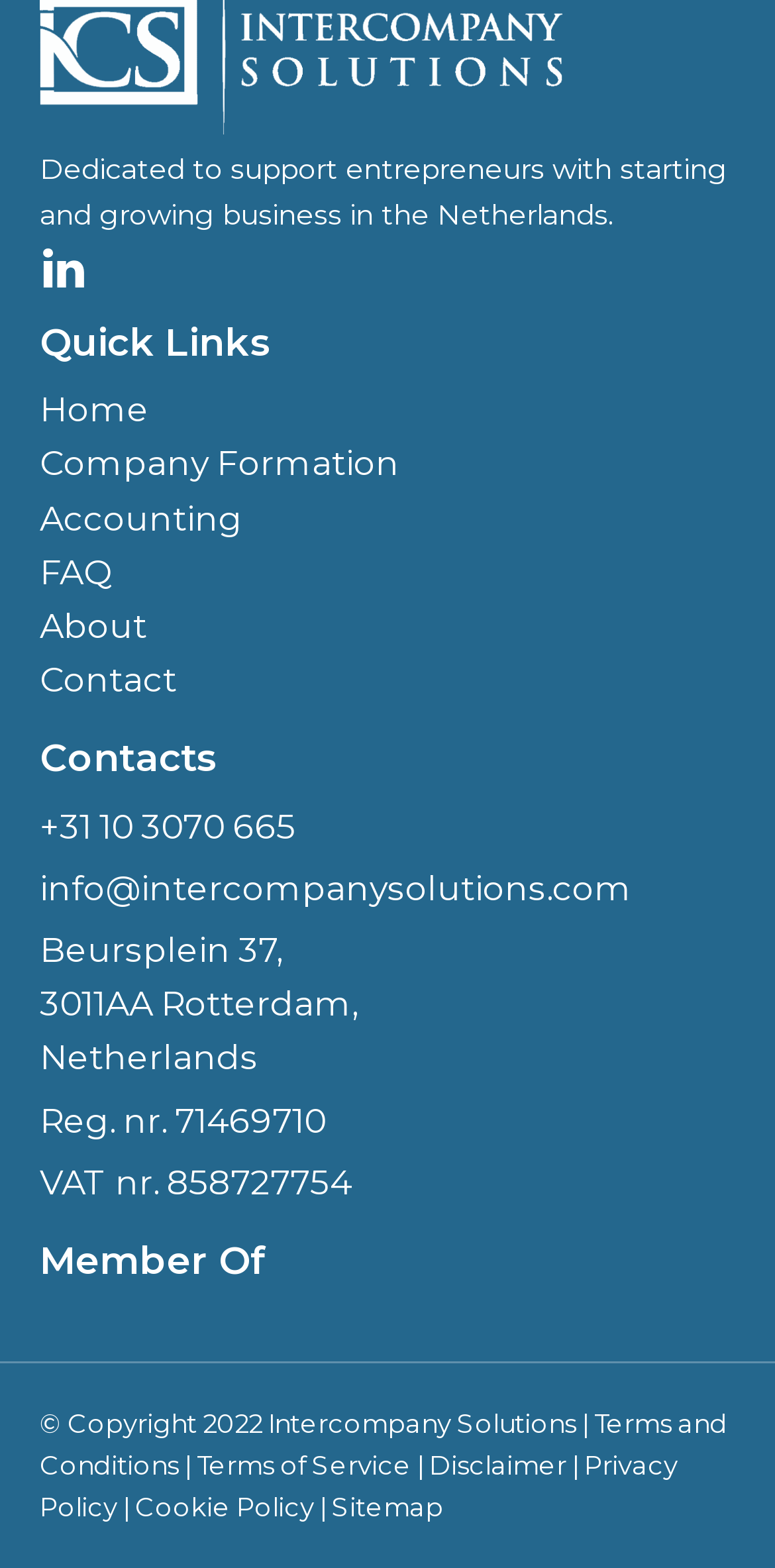What is the VAT number of Intercompany Solutions?
Refer to the image and give a detailed answer to the query.

The VAT number of Intercompany Solutions can be found under the 'Contacts' heading, where it is listed as 'VAT nr. 858727754'.